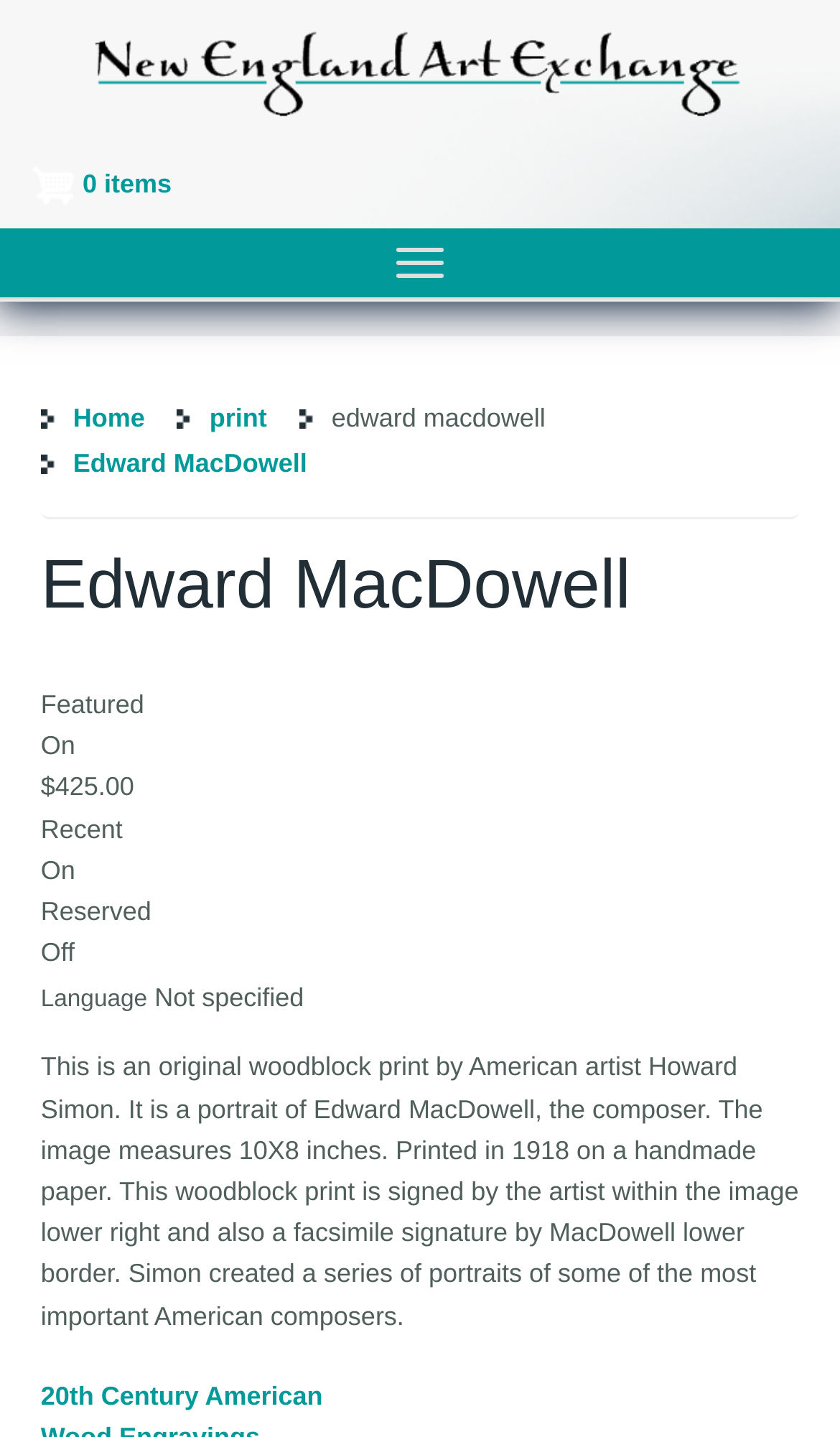Answer the question below using just one word or a short phrase: 
What is the price of the print?

$425.00